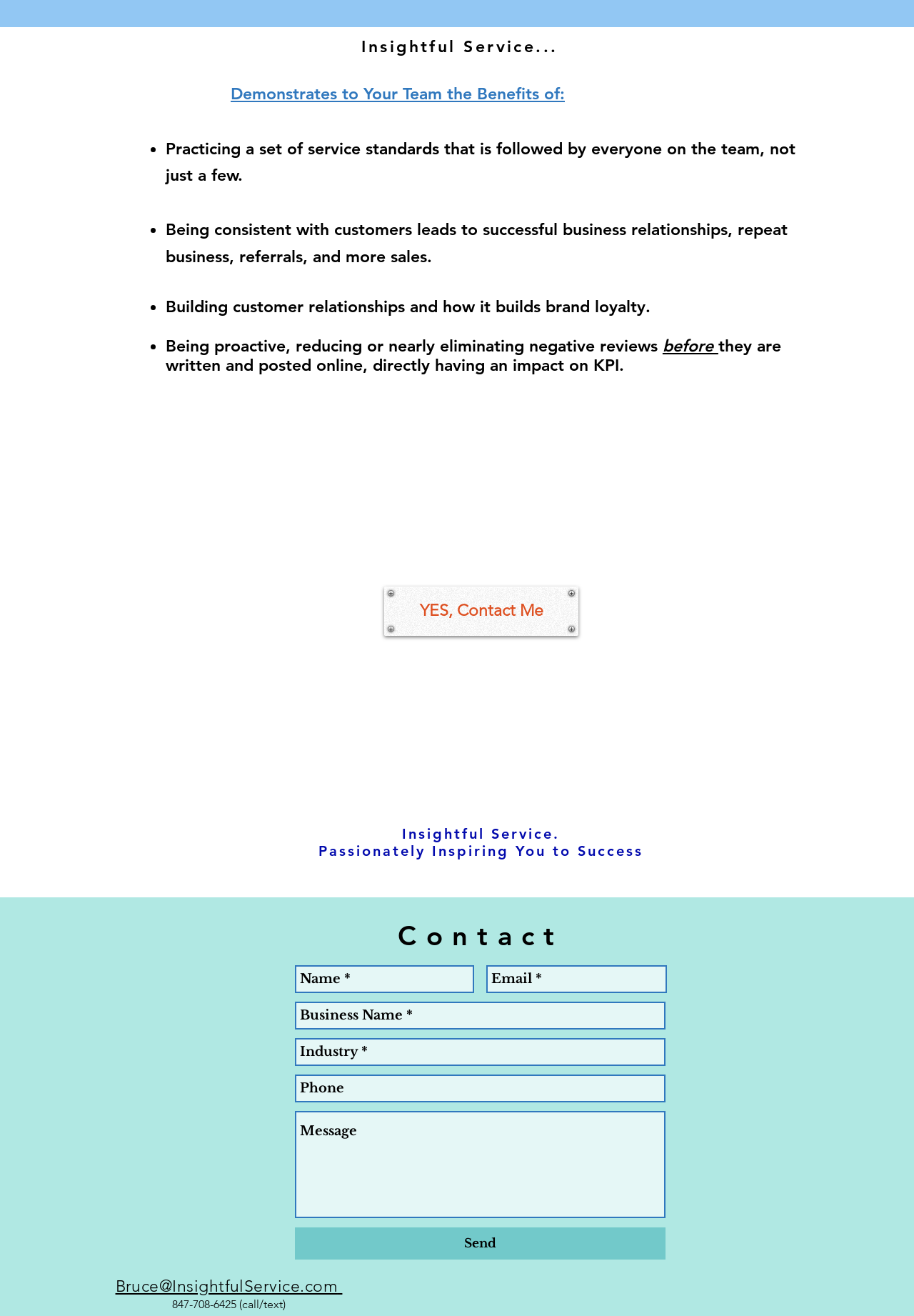Can you find the bounding box coordinates of the area I should click to execute the following instruction: "Click the 'Send' button"?

[0.323, 0.933, 0.728, 0.957]